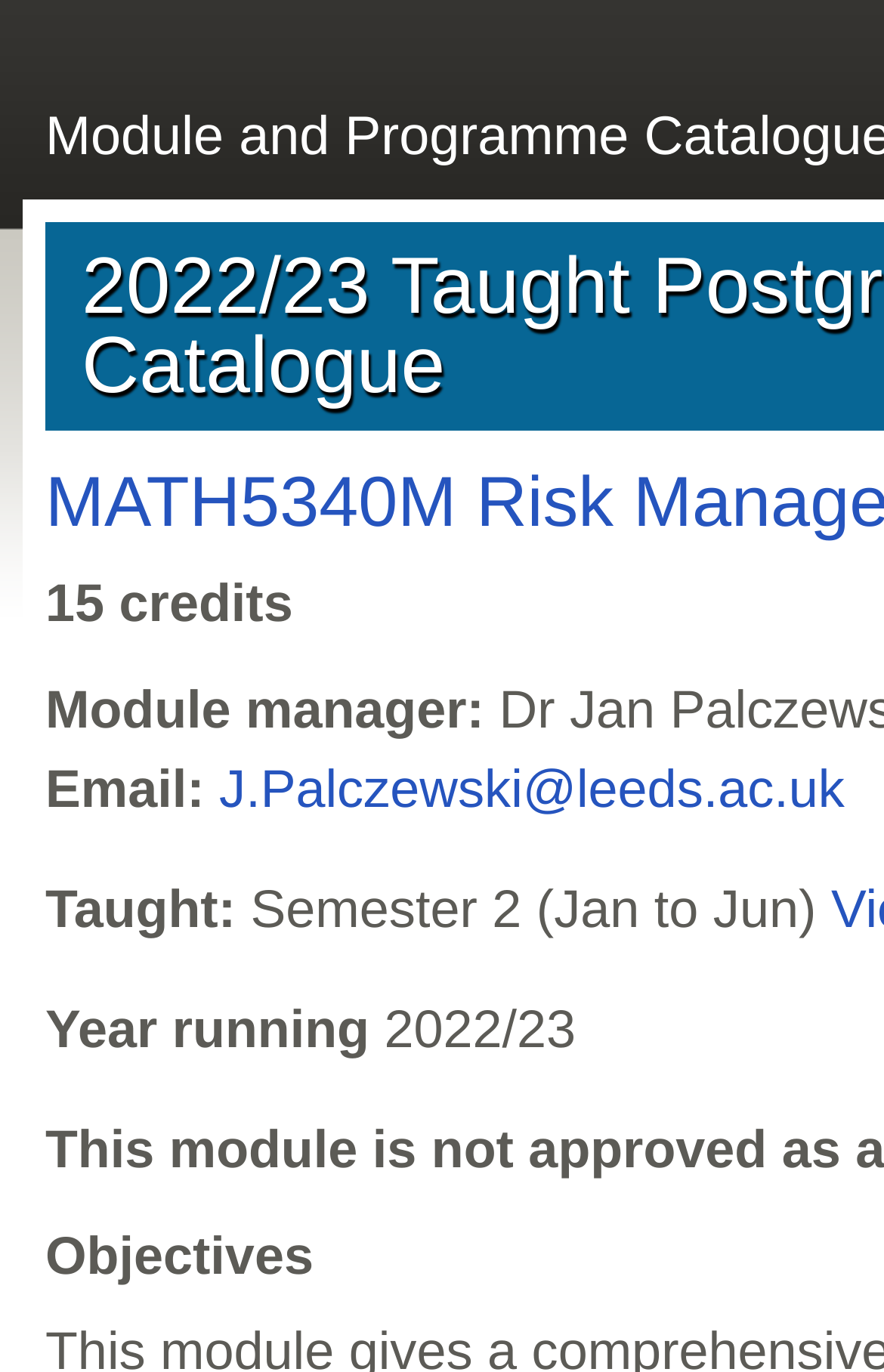Offer a meticulous caption that includes all visible features of the webpage.

The webpage is titled "Module and Programme Catalogue". At the top, there is a section with information about the module manager, which includes a label "Module manager:" followed by a blank space, and then a label "Email:" with a corresponding email address "J.Palczewski@leeds.ac.uk" to the right of it. 

Below the module manager's information, there is a section with details about the module itself. It starts with a label "Taught:" followed by the semester details "Semester 2 (Jan to Jun)" to the right of it. 

Further down, there is another section with a label "Year running" followed by the specific year "2022/23" to the right of it.